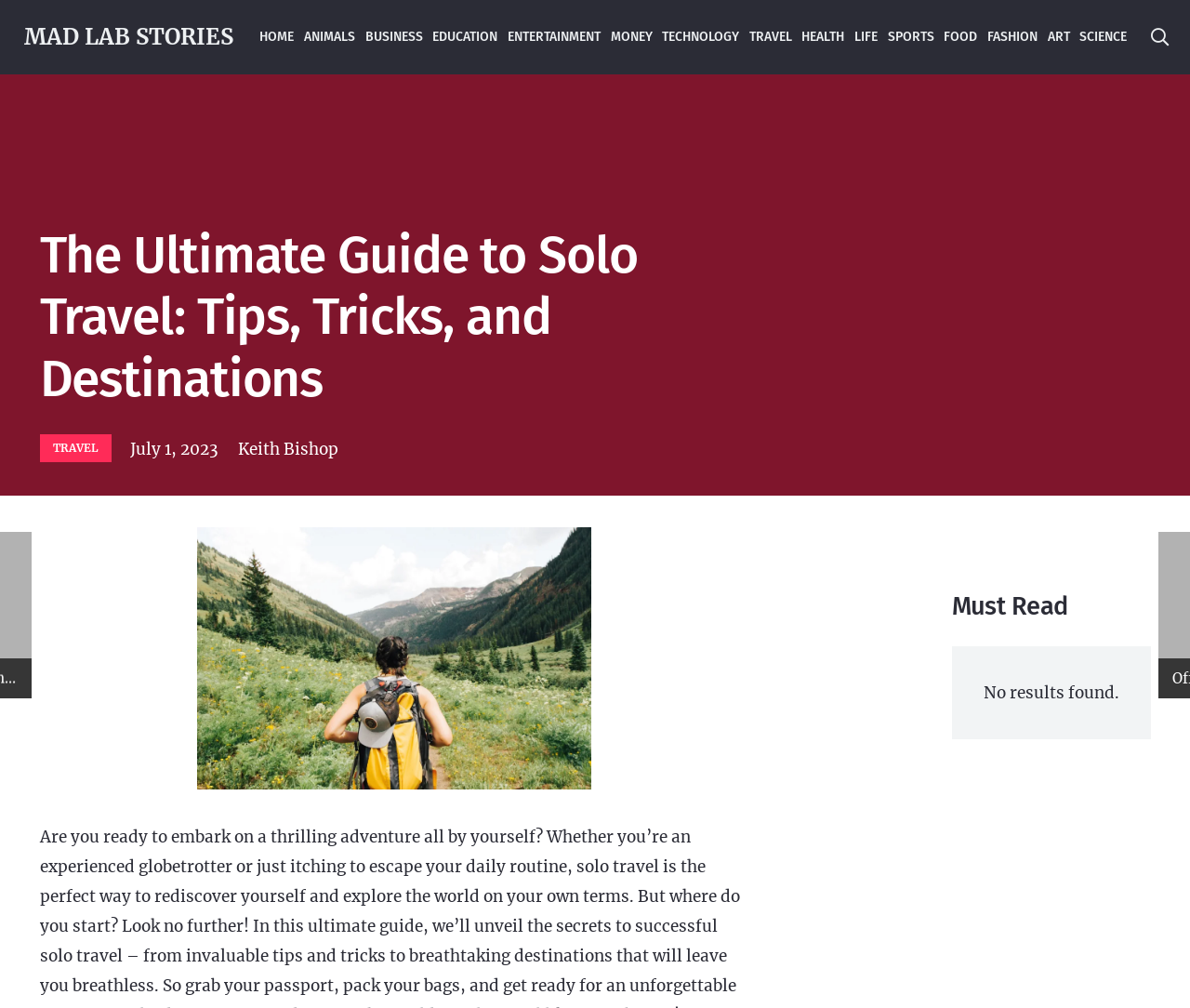Please provide a comprehensive answer to the question below using the information from the image: When was the current article published?

I found a time element with bounding box coordinates [0.11, 0.43, 0.184, 0.46] which contains a StaticText 'July 1, 2023' with bounding box coordinates [0.11, 0.435, 0.184, 0.455], indicating the publication date of the current article.